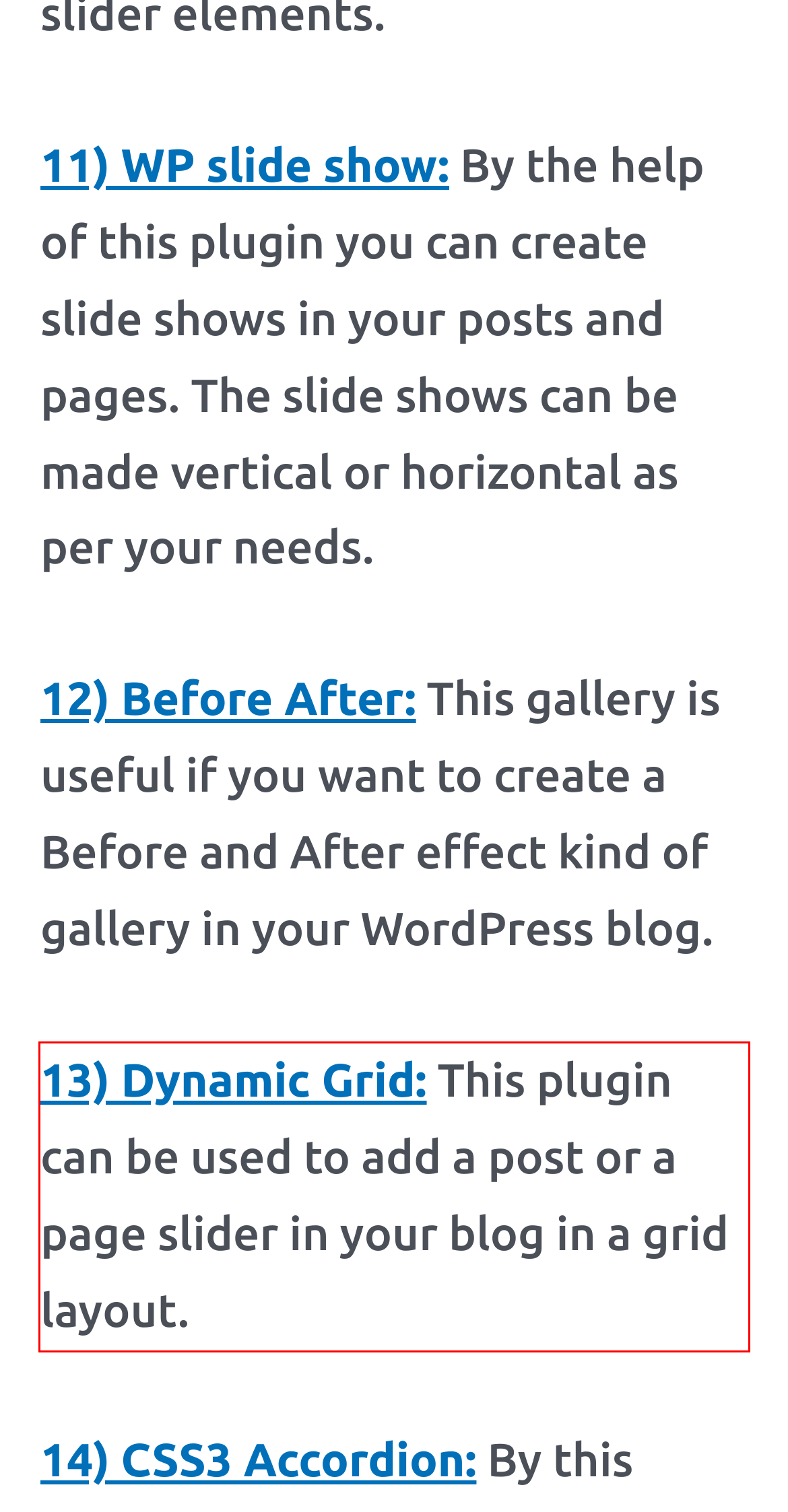You are presented with a webpage screenshot featuring a red bounding box. Perform OCR on the text inside the red bounding box and extract the content.

13) Dynamic Grid: This plugin can be used to add a post or a page slider in your blog in a grid layout.